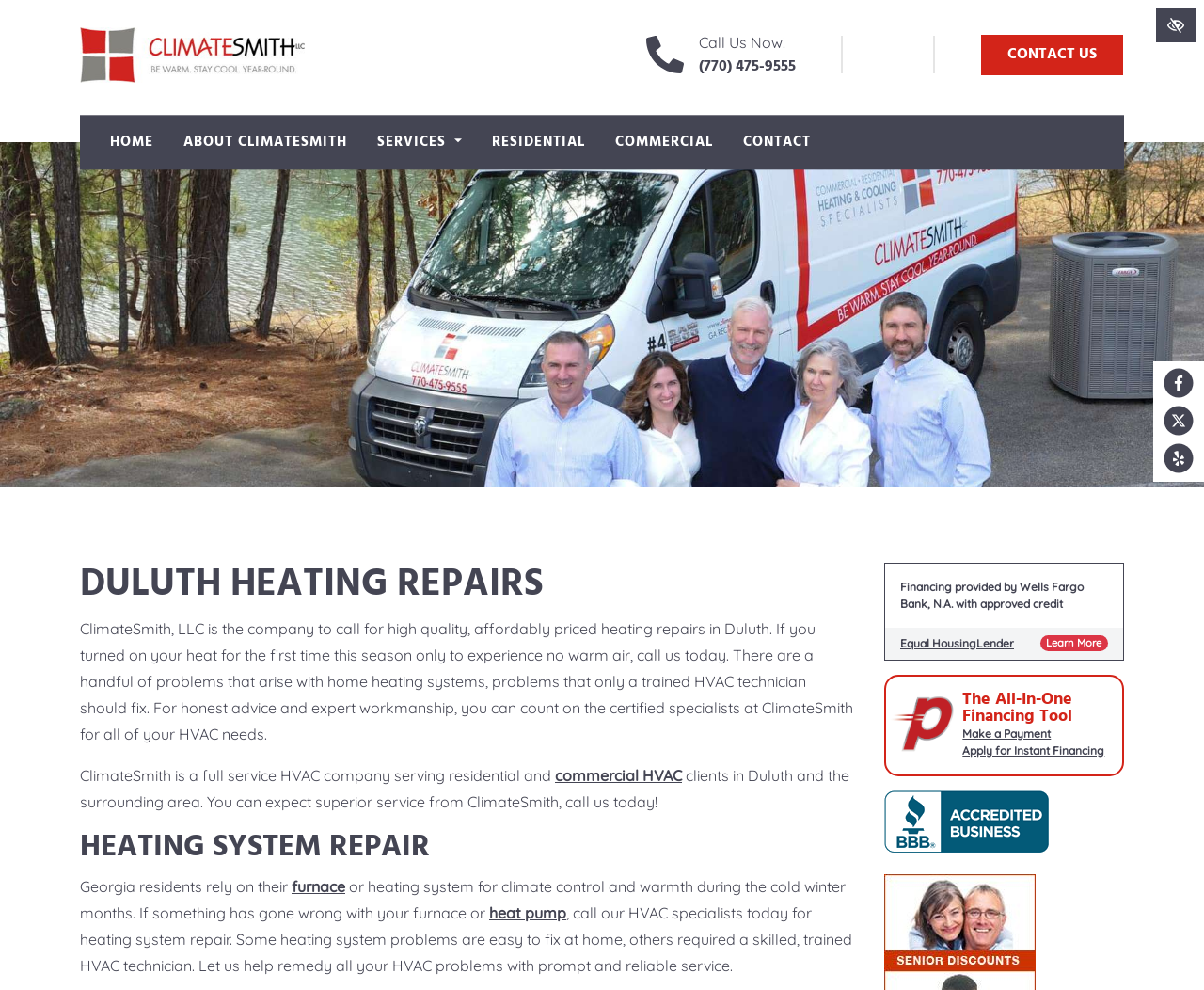Provide an in-depth description of the elements and layout of the webpage.

This webpage is about ClimateSmith, LLC, a heating repair specialist company based in Duluth, GA. At the top left corner, there is a logo of the company, accompanied by a link to the logo. Next to the logo, there is a "Call Us Now!" button and a phone number link. On the top right corner, there is a "CONTACT US" link and a button to switch to a high-contrast version of the website.

Below the top section, there is a horizontal menu bar with links to "HOME", "ABOUT CLIMATESMITH", "SERVICES", "RESIDENTIAL", "COMMERCIAL", and "CONTACT". The "SERVICES" link has a dropdown menu.

The main content of the webpage is divided into several sections. The first section has a heading "DULUTH HEATING REPAIRS" and a paragraph of text describing the company's services and expertise in heating repairs. The second section has a heading "HEATING SYSTEM REPAIR" and another paragraph of text explaining the importance of reliable heating systems and the company's repair services.

On the right side of the webpage, there are links to the company's social media accounts, including Facebook, Twitter, and Yelp. At the bottom of the webpage, there are links to financing options, including a logo of Wells Fargo Bank, and a section with a heading "The All-In-One Financing Tool" that includes links to make a payment and apply for instant financing. There is also a link to the company's BBB accreditation.